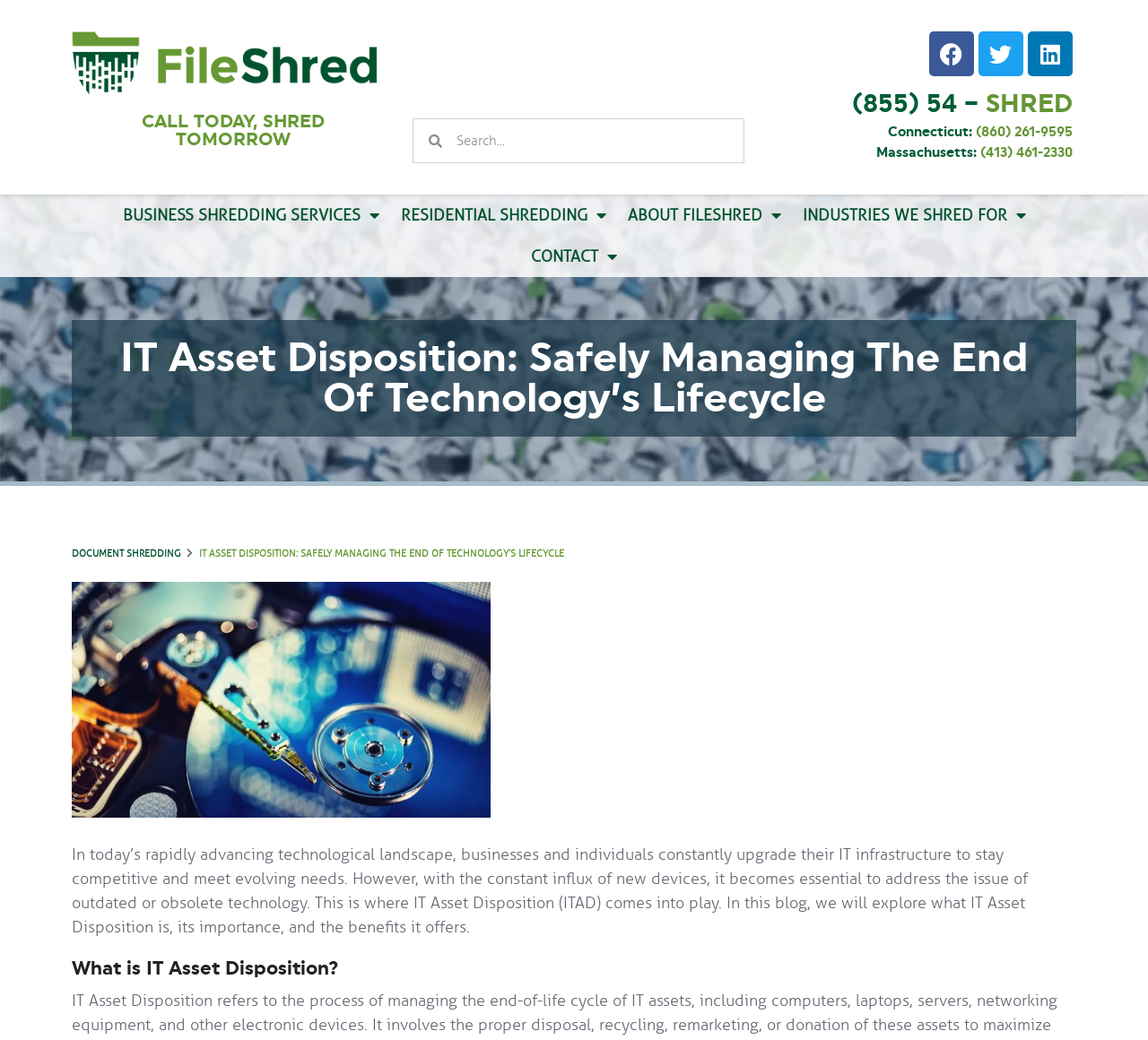Identify the bounding box coordinates for the UI element described as follows: "Twitter". Ensure the coordinates are four float numbers between 0 and 1, formatted as [left, top, right, bottom].

[0.852, 0.03, 0.891, 0.073]